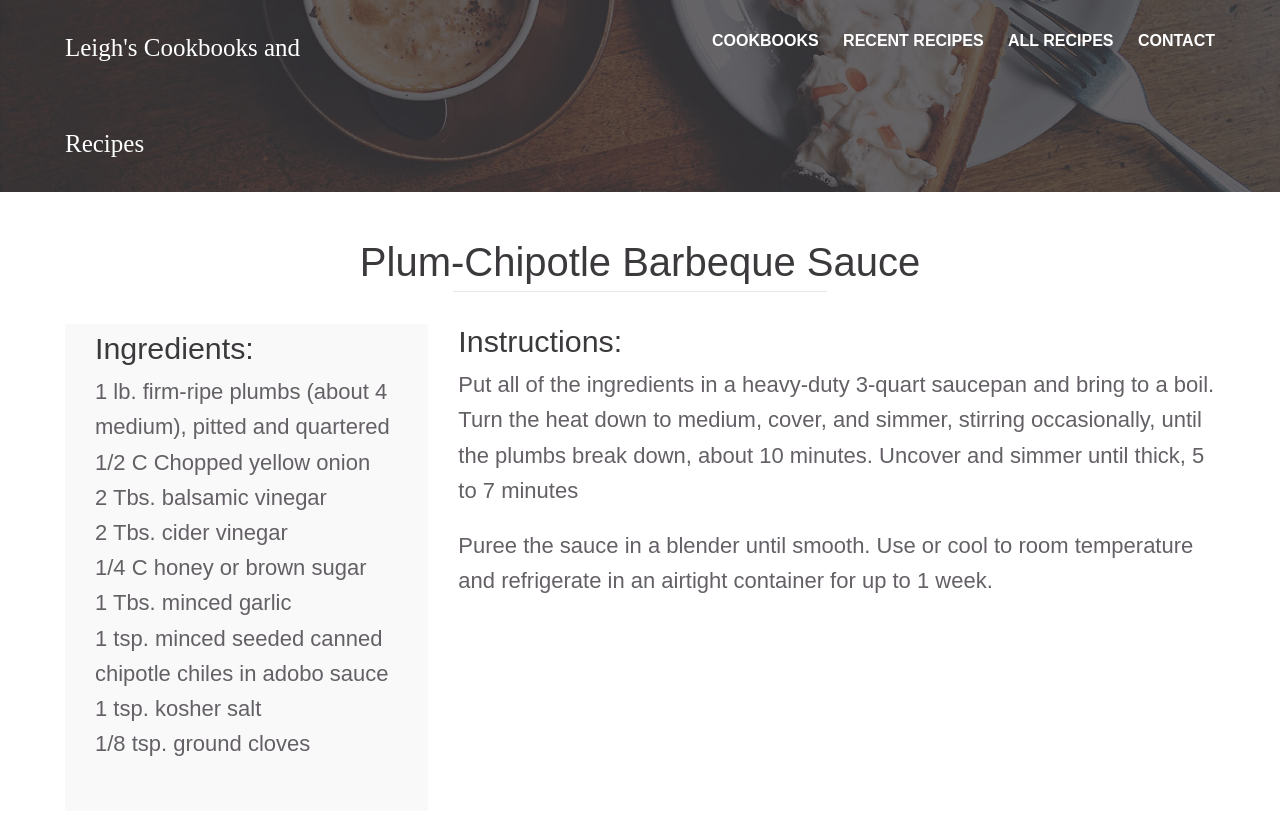How long does it take to simmer the sauce?
Please provide a single word or phrase as the answer based on the screenshot.

10 minutes